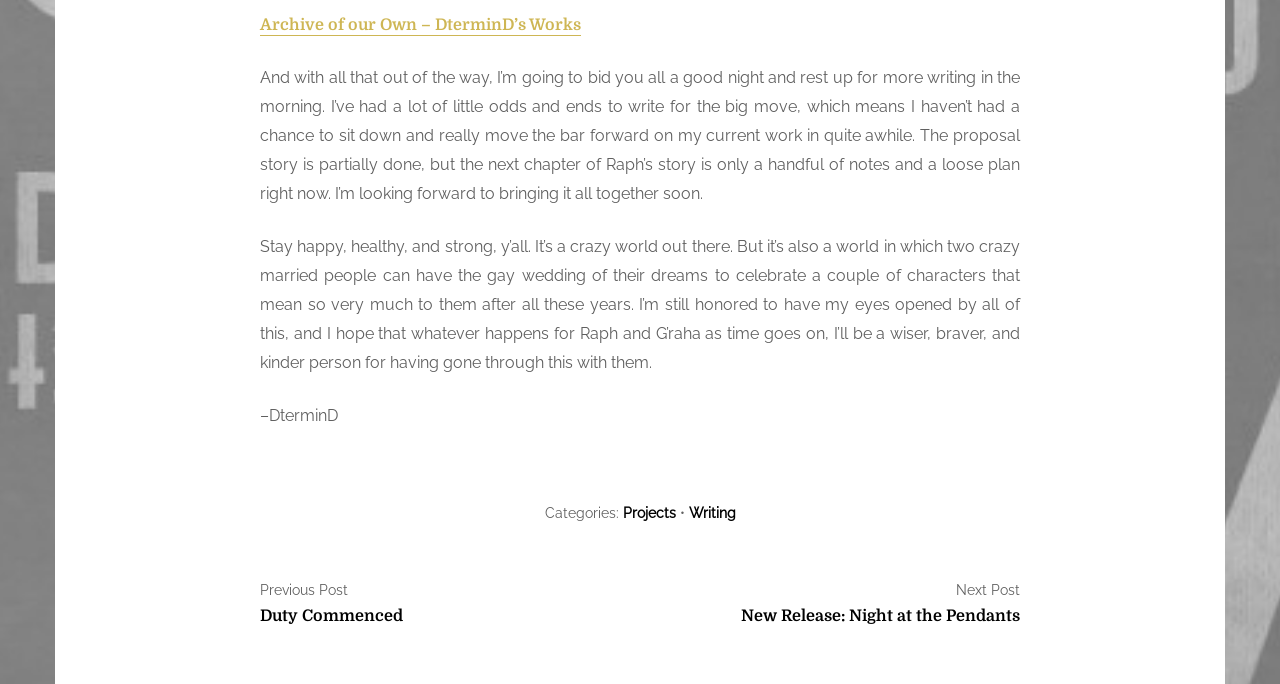Identify the bounding box for the UI element that is described as follows: "Projects".

[0.486, 0.739, 0.528, 0.762]